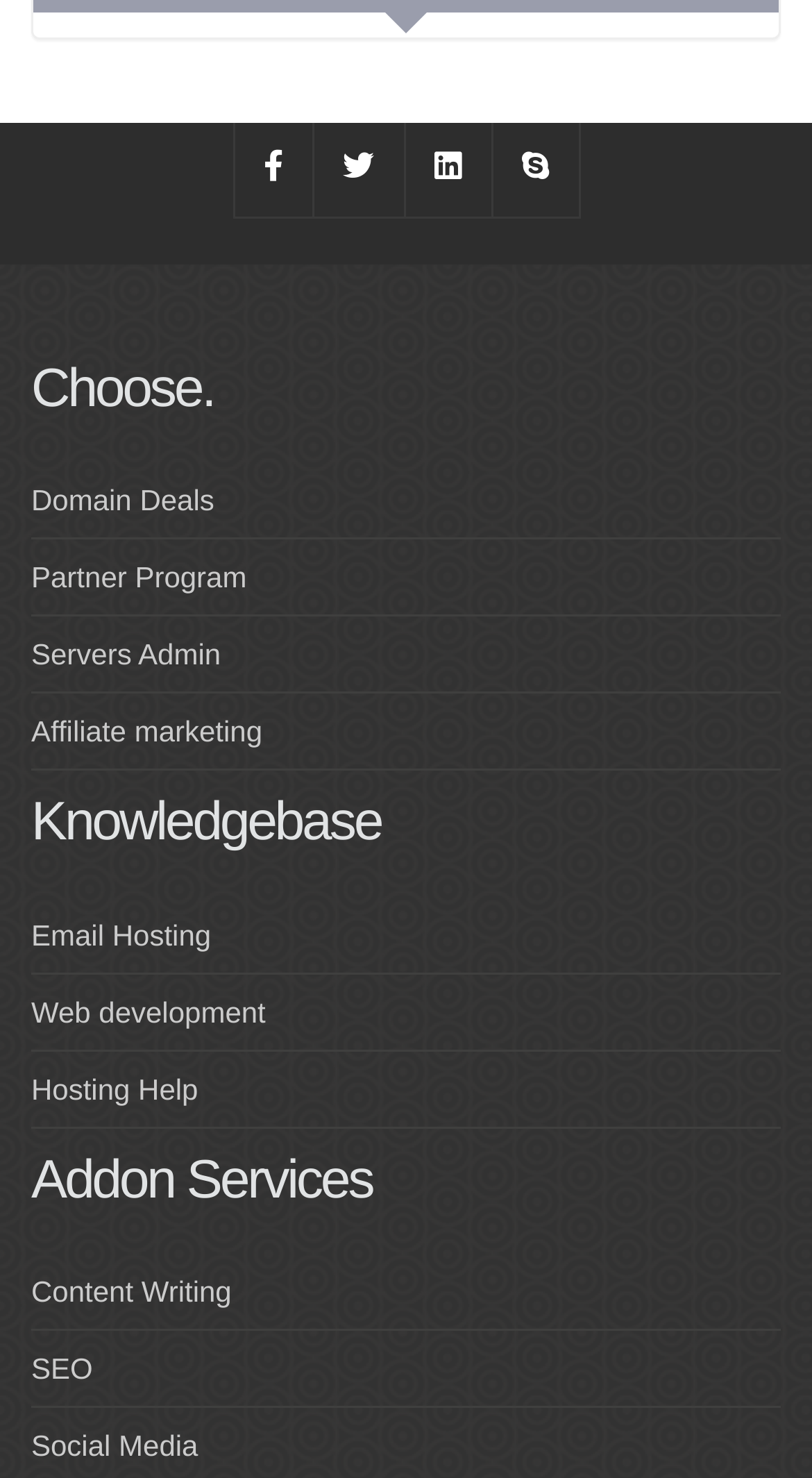How many sections are there on the webpage?
Look at the screenshot and respond with a single word or phrase.

3